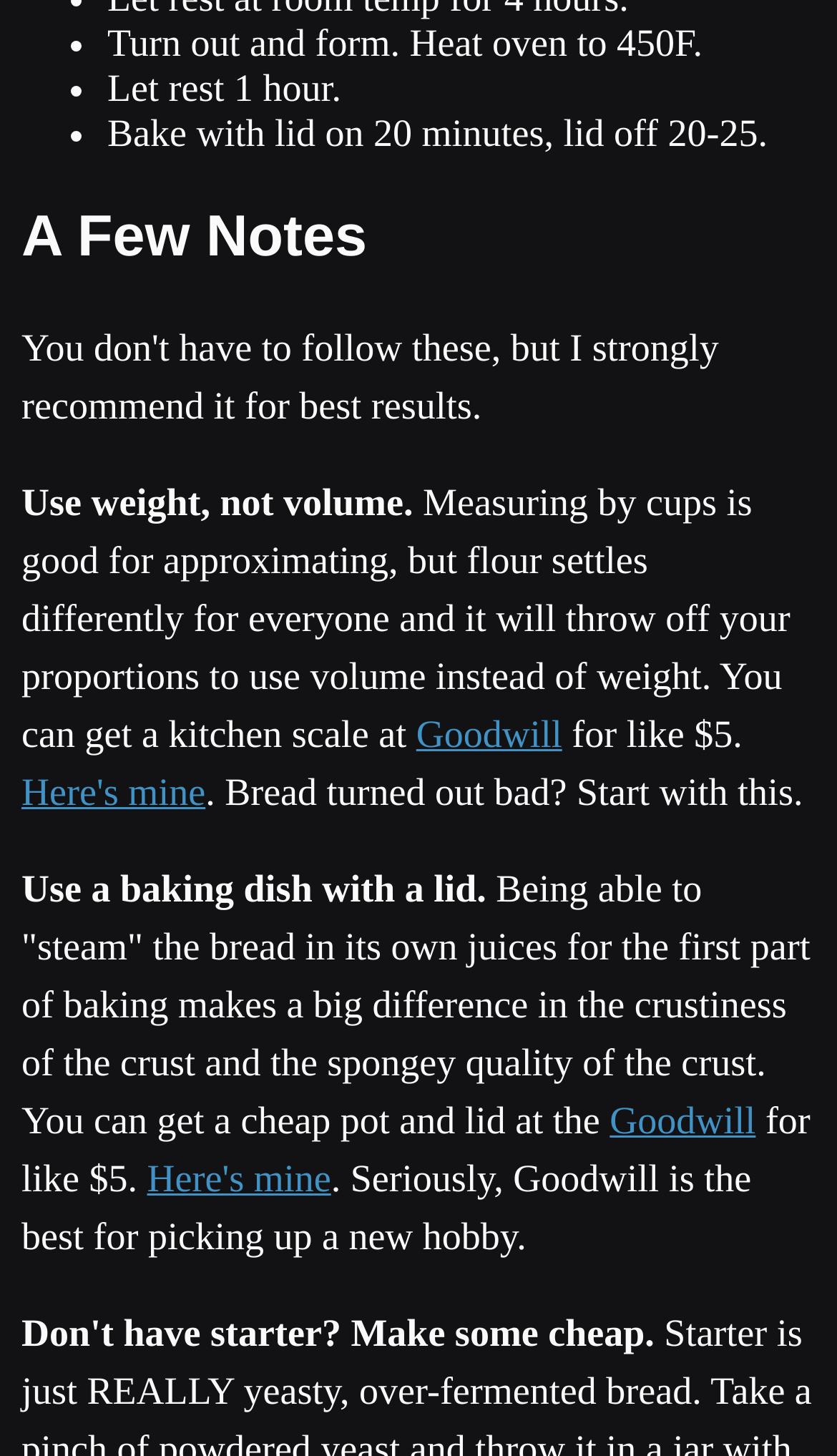What is the recommended oven temperature?
Could you please answer the question thoroughly and with as much detail as possible?

The recommended oven temperature can be found in the first step of the recipe, which is 'Turn out and form. Heat oven to 450F.'